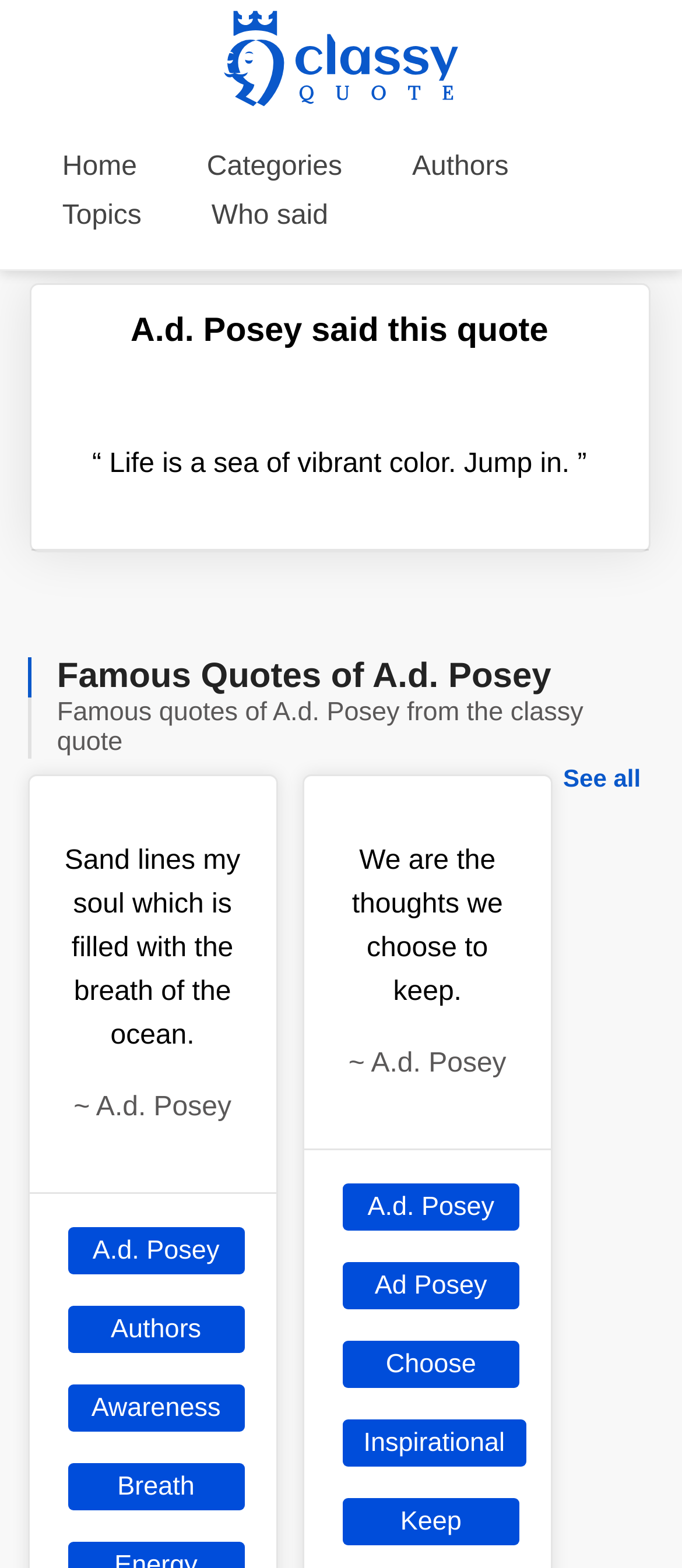Please determine the bounding box coordinates of the area that needs to be clicked to complete this task: 'Click on the 'Home' link'. The coordinates must be four float numbers between 0 and 1, formatted as [left, top, right, bottom].

[0.091, 0.097, 0.201, 0.116]